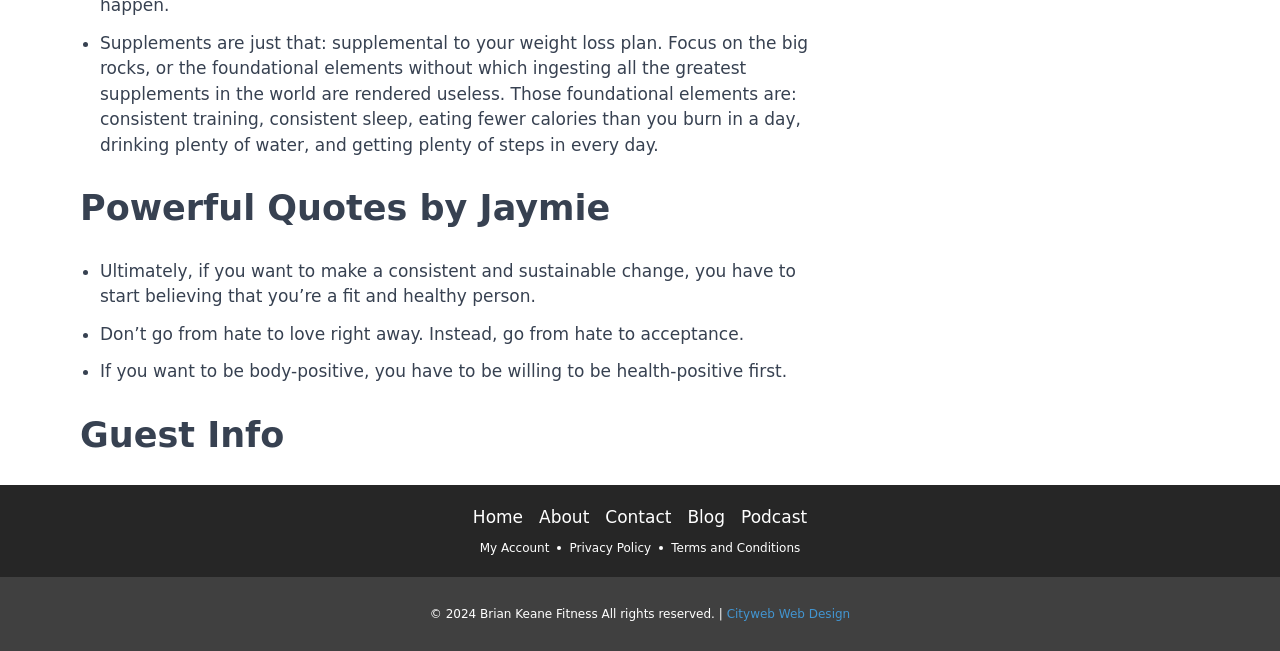Please look at the image and answer the question with a detailed explanation: How many quotes are listed on the webpage?

There are 3 quotes listed on the webpage, which are attributed to Jaymie and talk about fitness, self-acceptance, and body positivity.